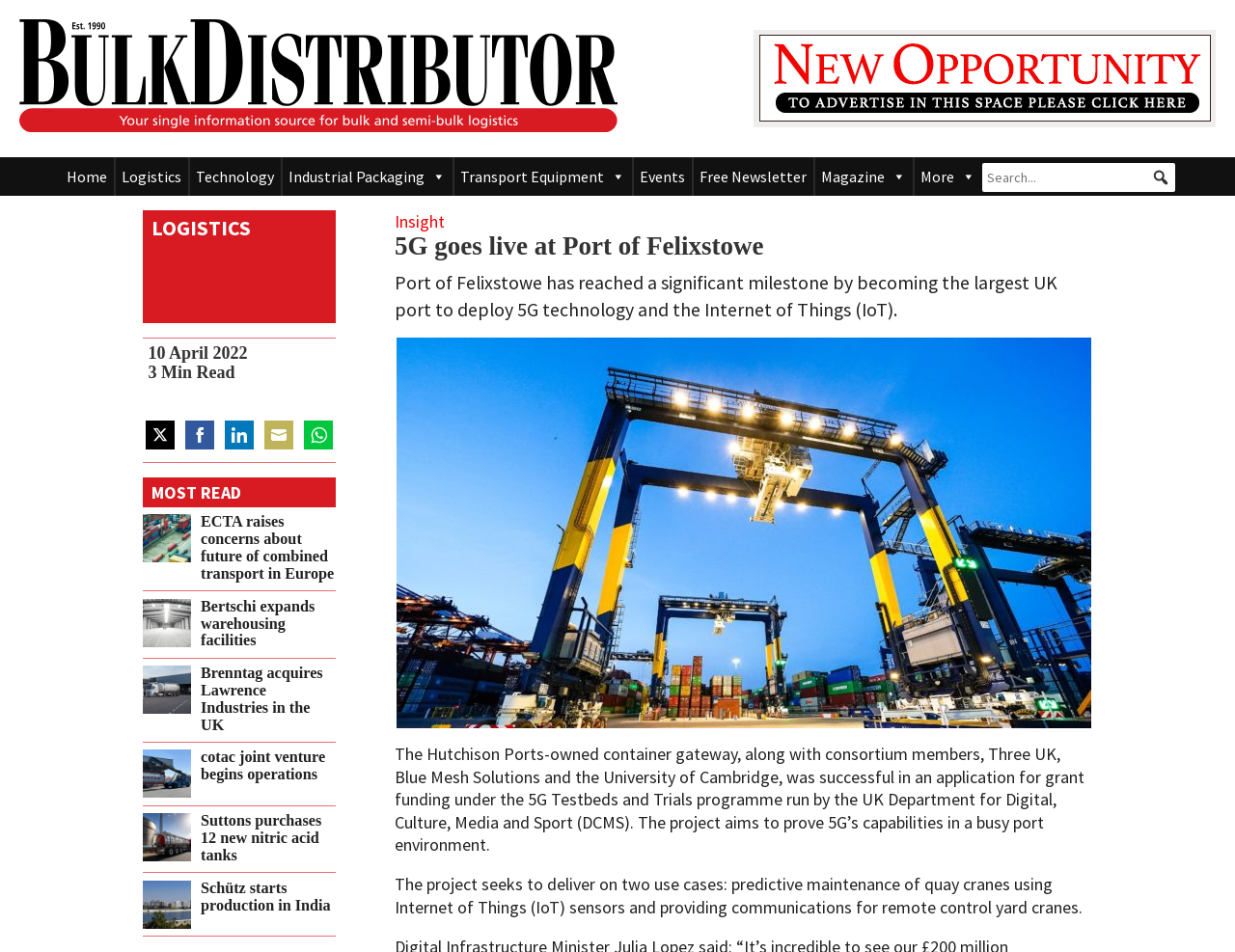Please provide a detailed answer to the question below based on the screenshot: 
What is the purpose of the project at the Port of Felixstowe?

The answer can be found in the paragraph that describes the project, which states that the project aims to deliver on two use cases: predictive maintenance of quay cranes using Internet of Things (IoT) sensors and providing communications for remote control yard cranes.